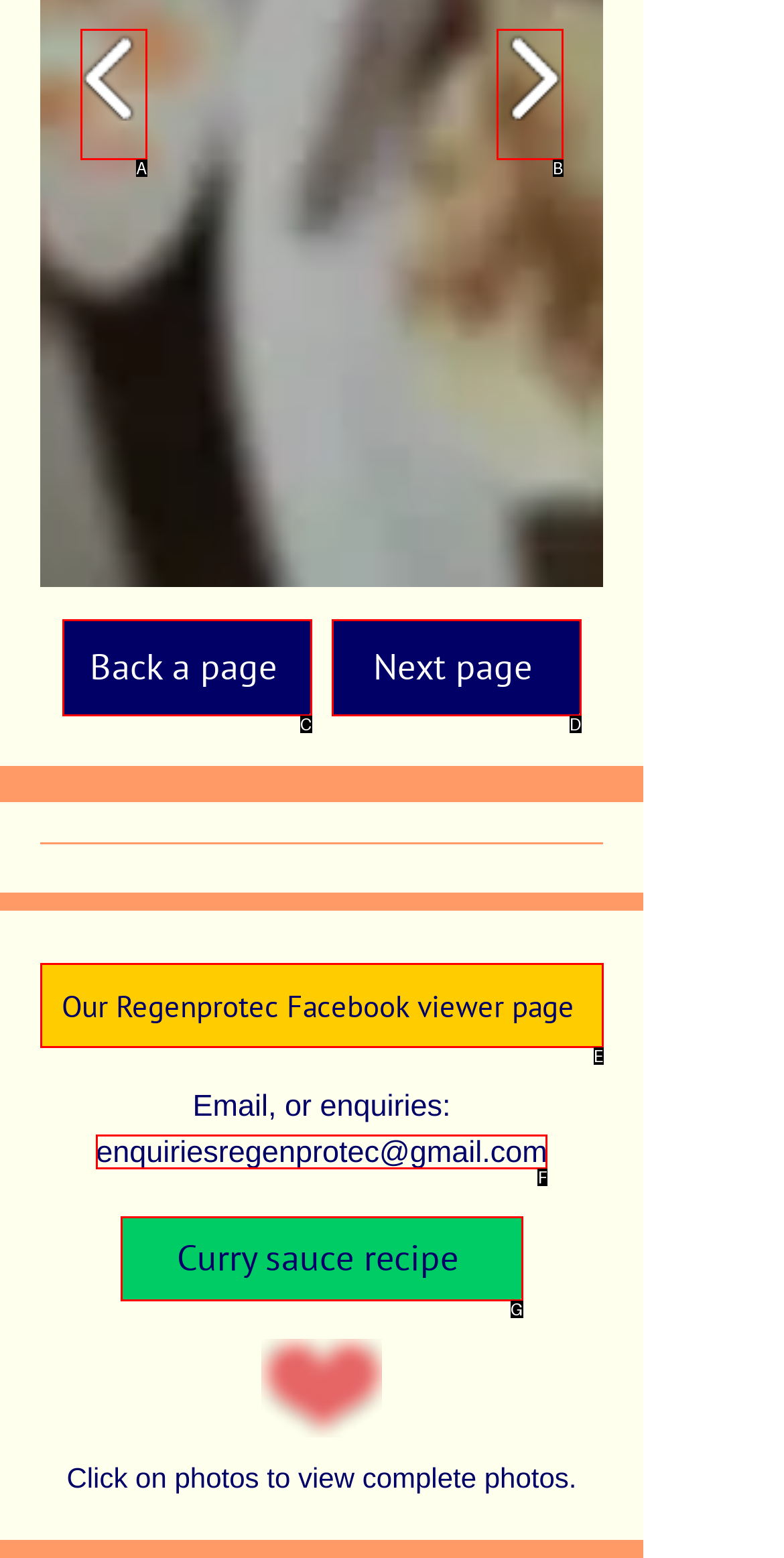Which HTML element matches the description: Next page?
Reply with the letter of the correct choice.

D